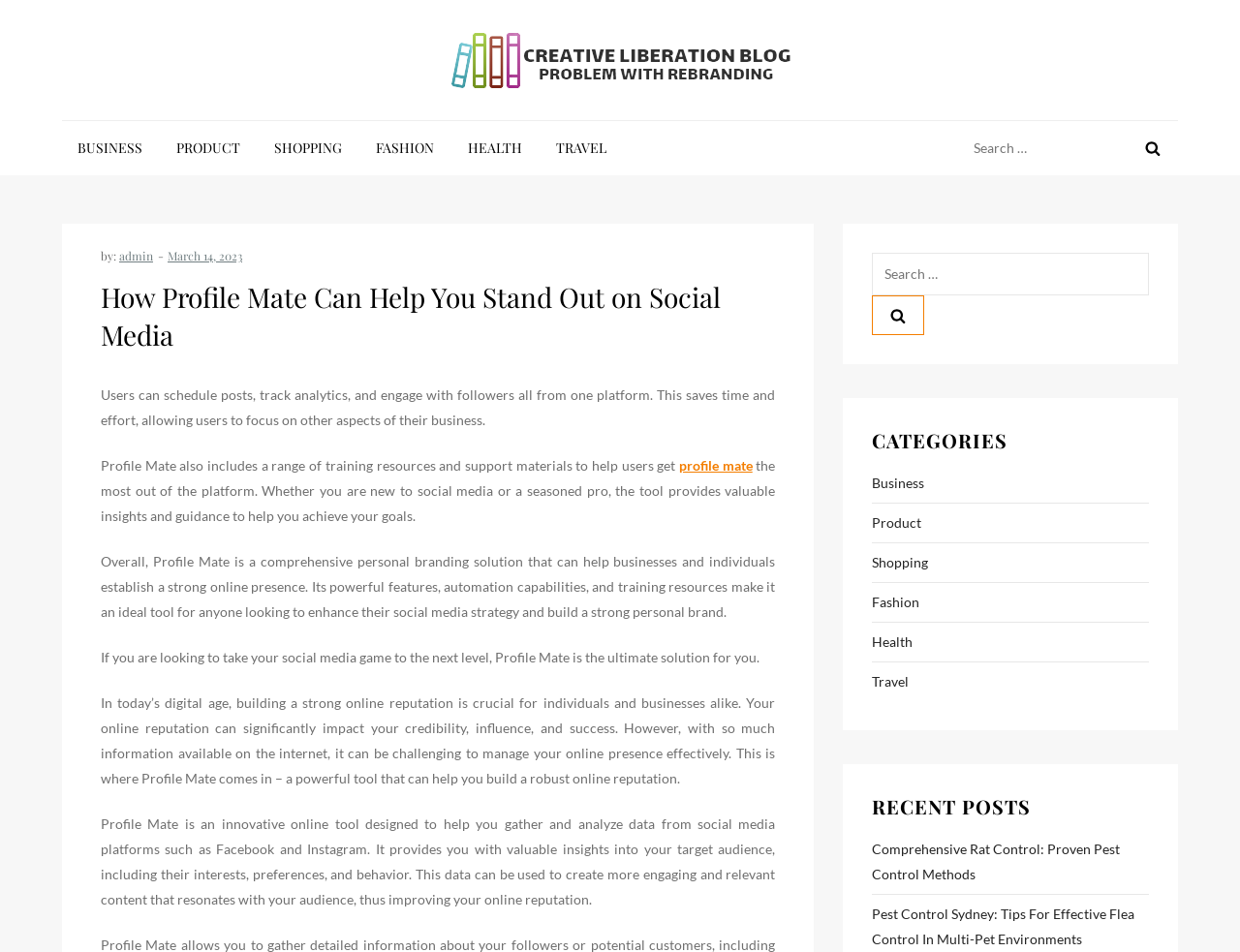Please identify the bounding box coordinates of the element's region that I should click in order to complete the following instruction: "Go to AUDIO page". The bounding box coordinates consist of four float numbers between 0 and 1, i.e., [left, top, right, bottom].

None